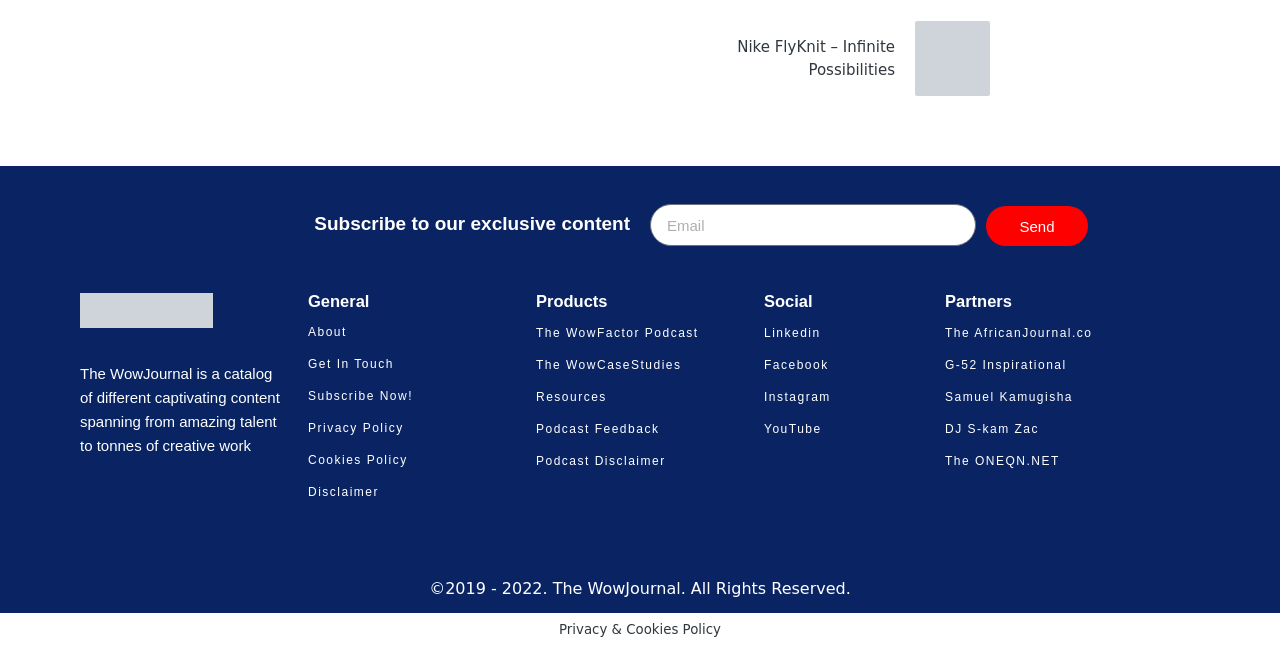Extract the bounding box for the UI element that matches this description: "The WowCaseStudies".

[0.419, 0.554, 0.532, 0.576]